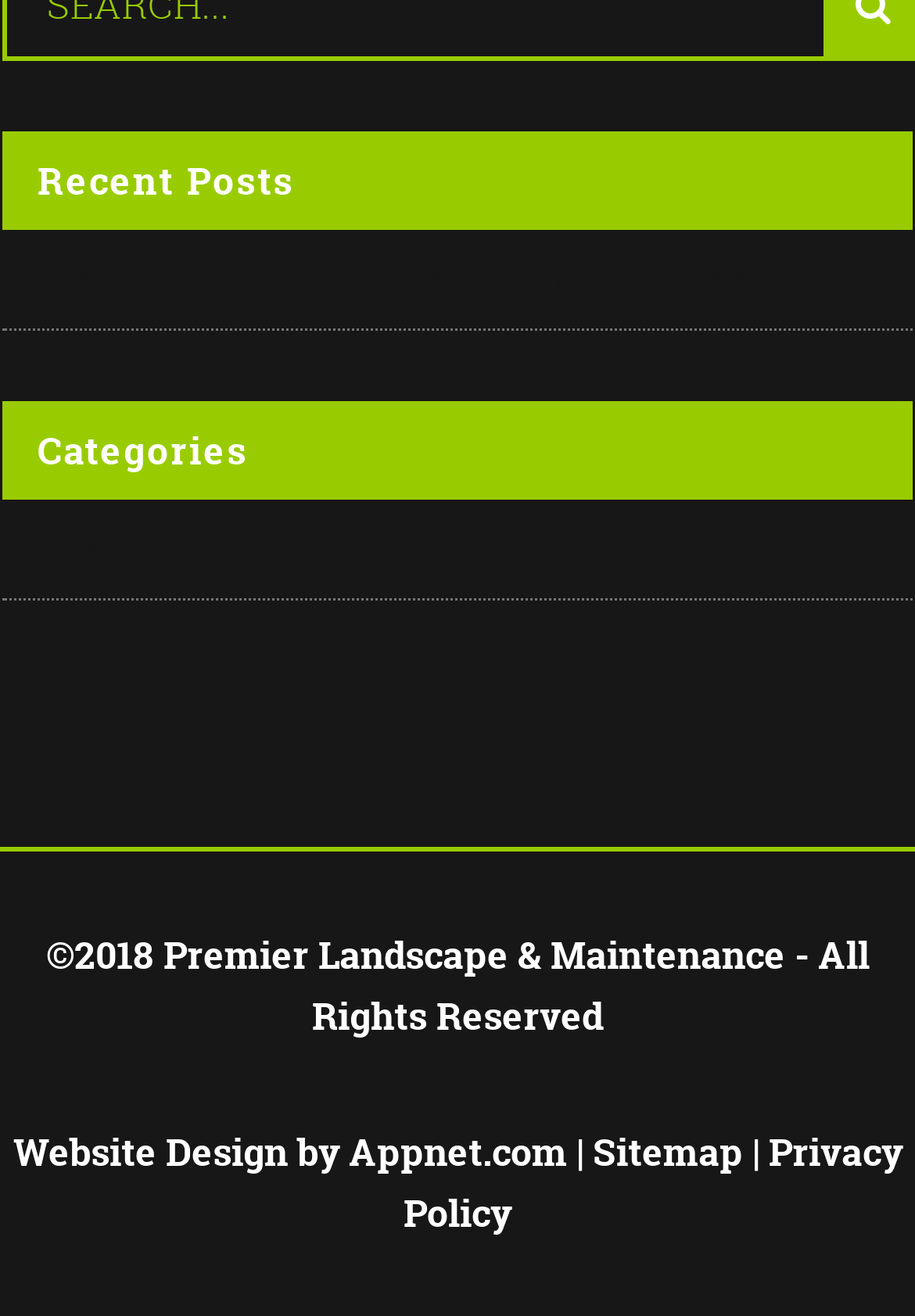Provide a one-word or short-phrase response to the question:
What is the copyright year?

2018